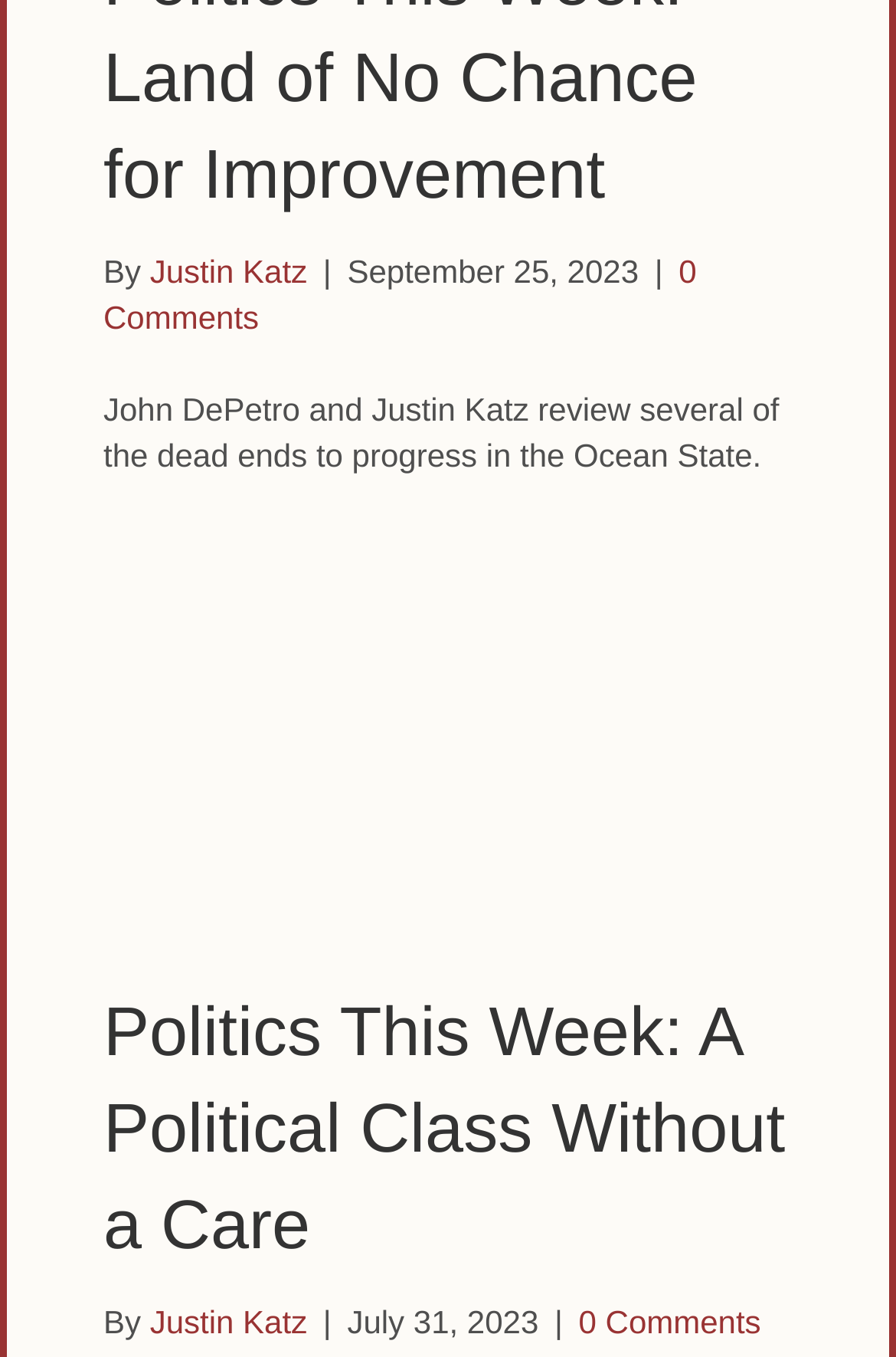Provide a one-word or short-phrase response to the question:
Who is the author of the article?

Justin Katz